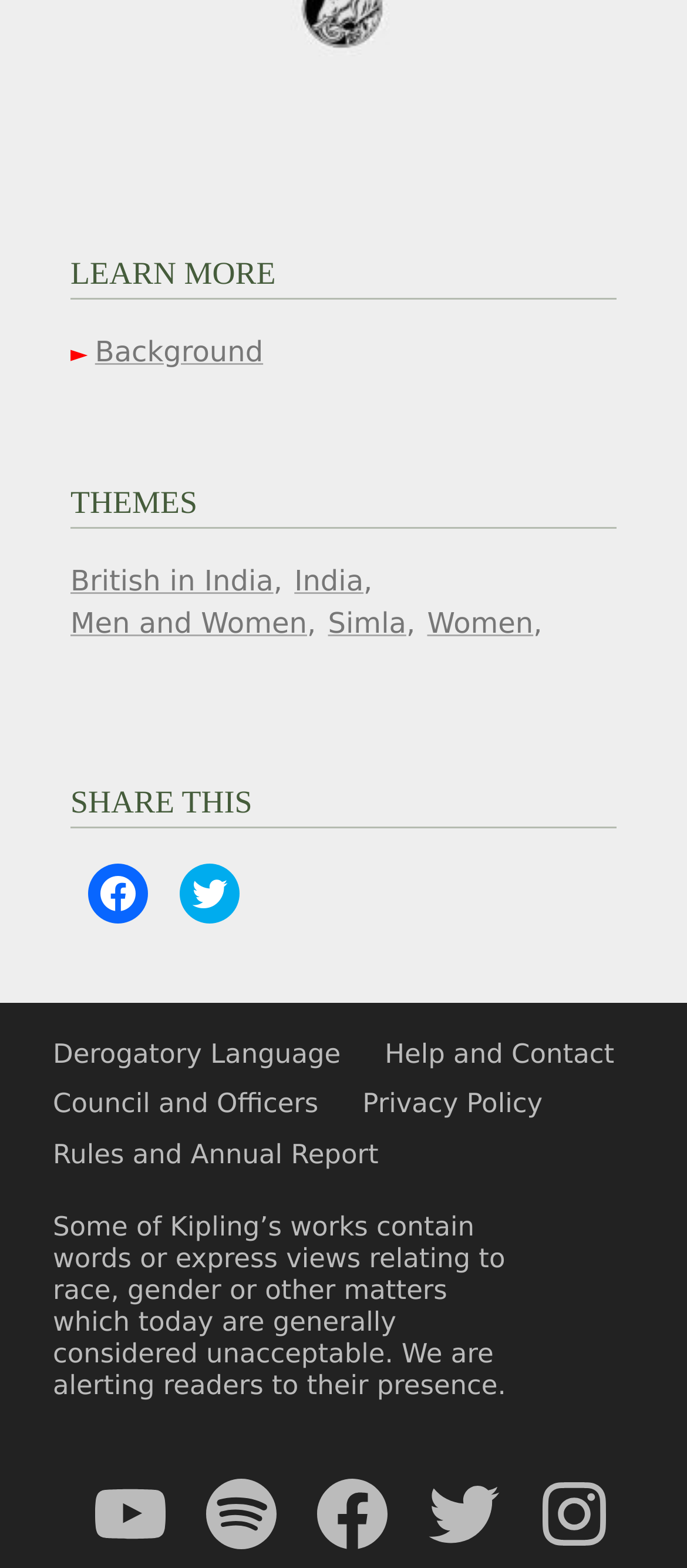Identify the bounding box coordinates for the element you need to click to achieve the following task: "Share on Facebook". The coordinates must be four float values ranging from 0 to 1, formatted as [left, top, right, bottom].

[0.128, 0.551, 0.215, 0.589]